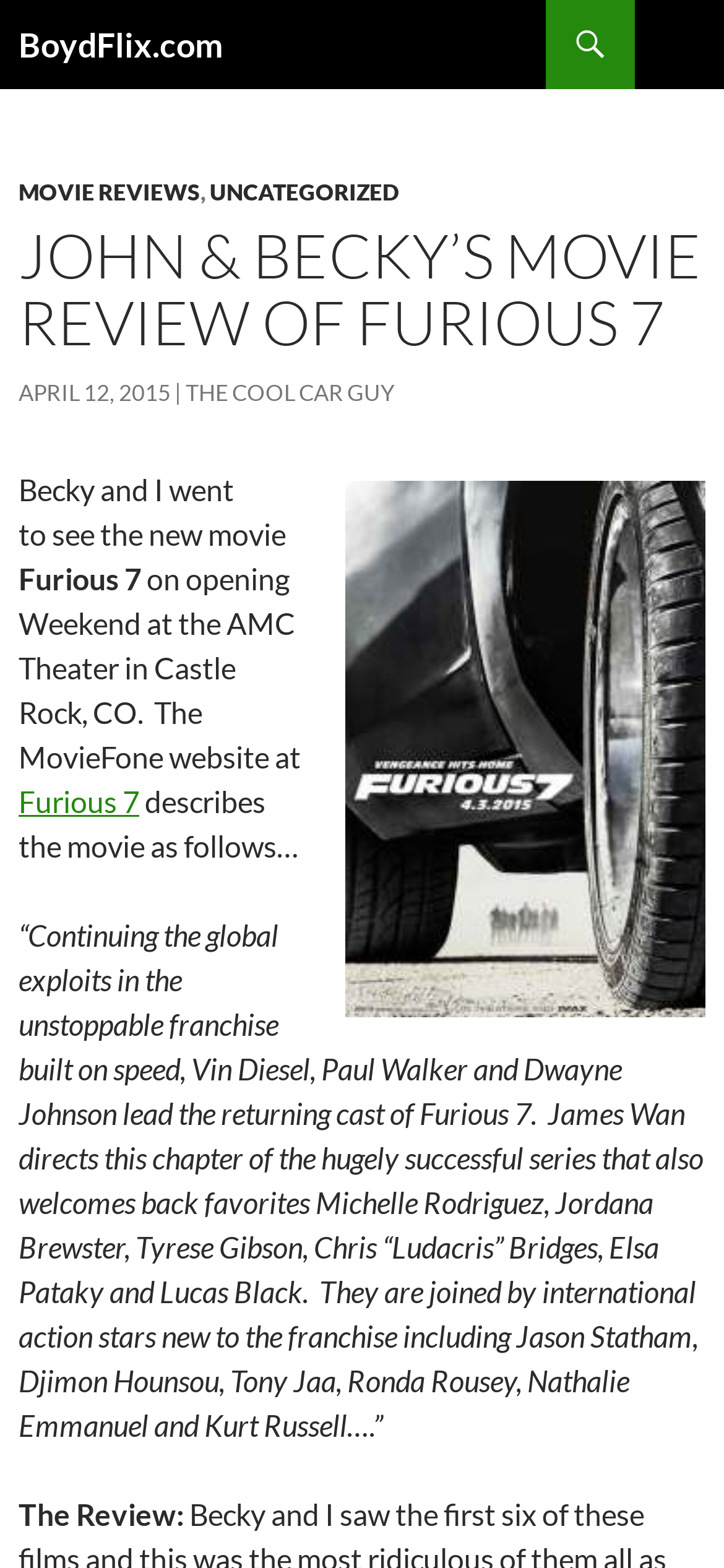What is the name of the website?
Based on the image, give a one-word or short phrase answer.

BoydFlix.com